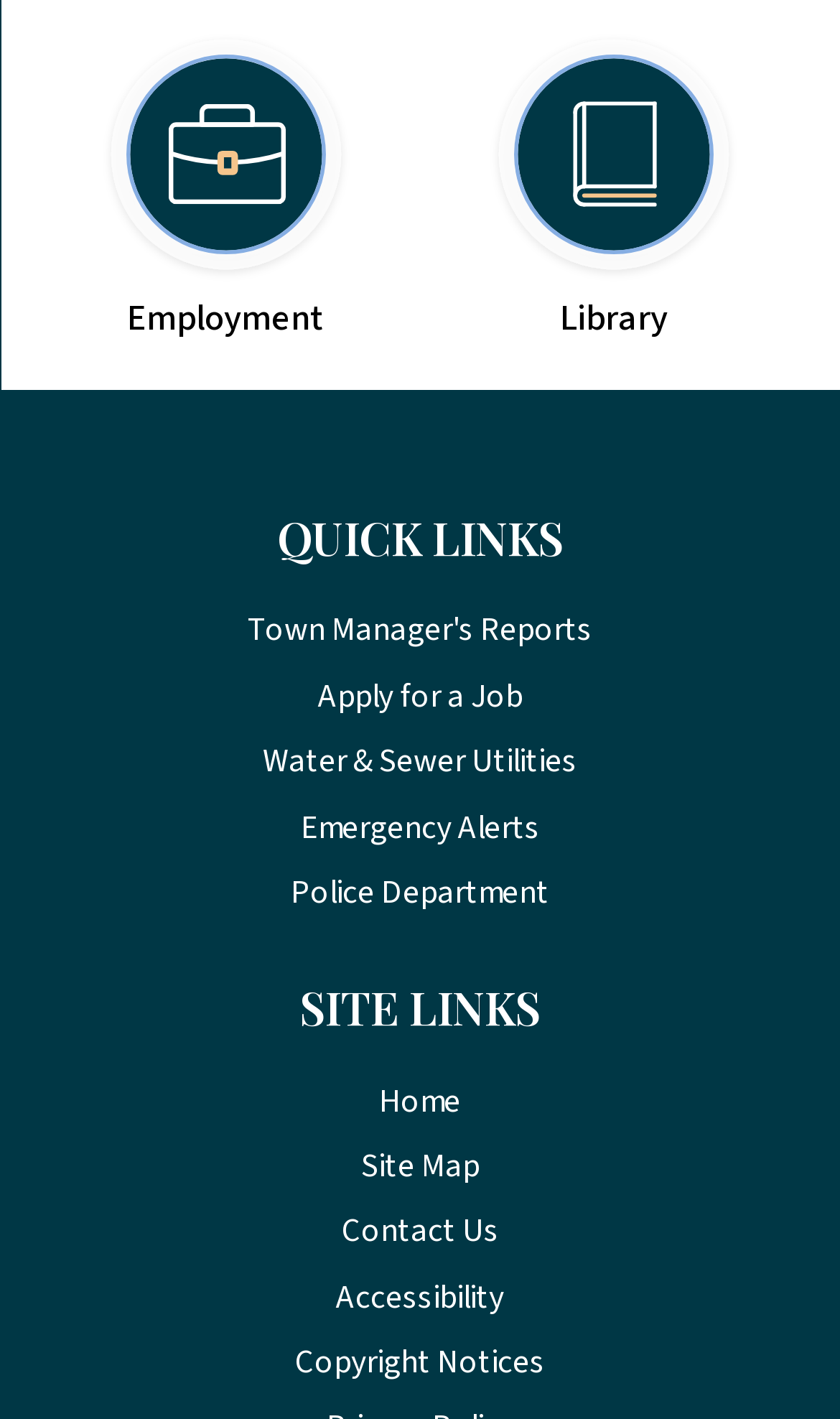Respond with a single word or phrase:
How many regions are there on the webpage?

1